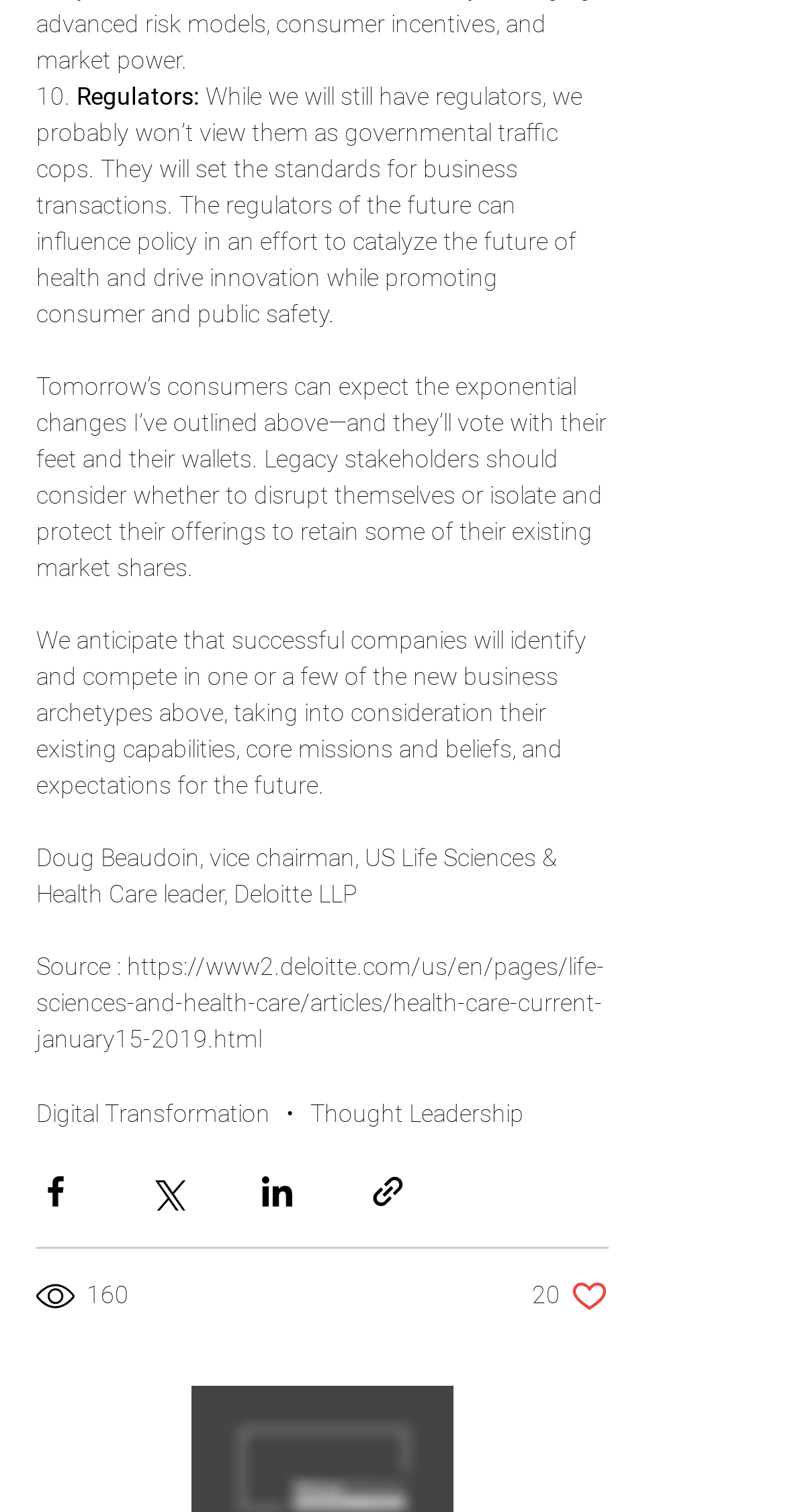Please locate the clickable area by providing the bounding box coordinates to follow this instruction: "Click on the link to Digital Transformation".

[0.046, 0.727, 0.344, 0.746]